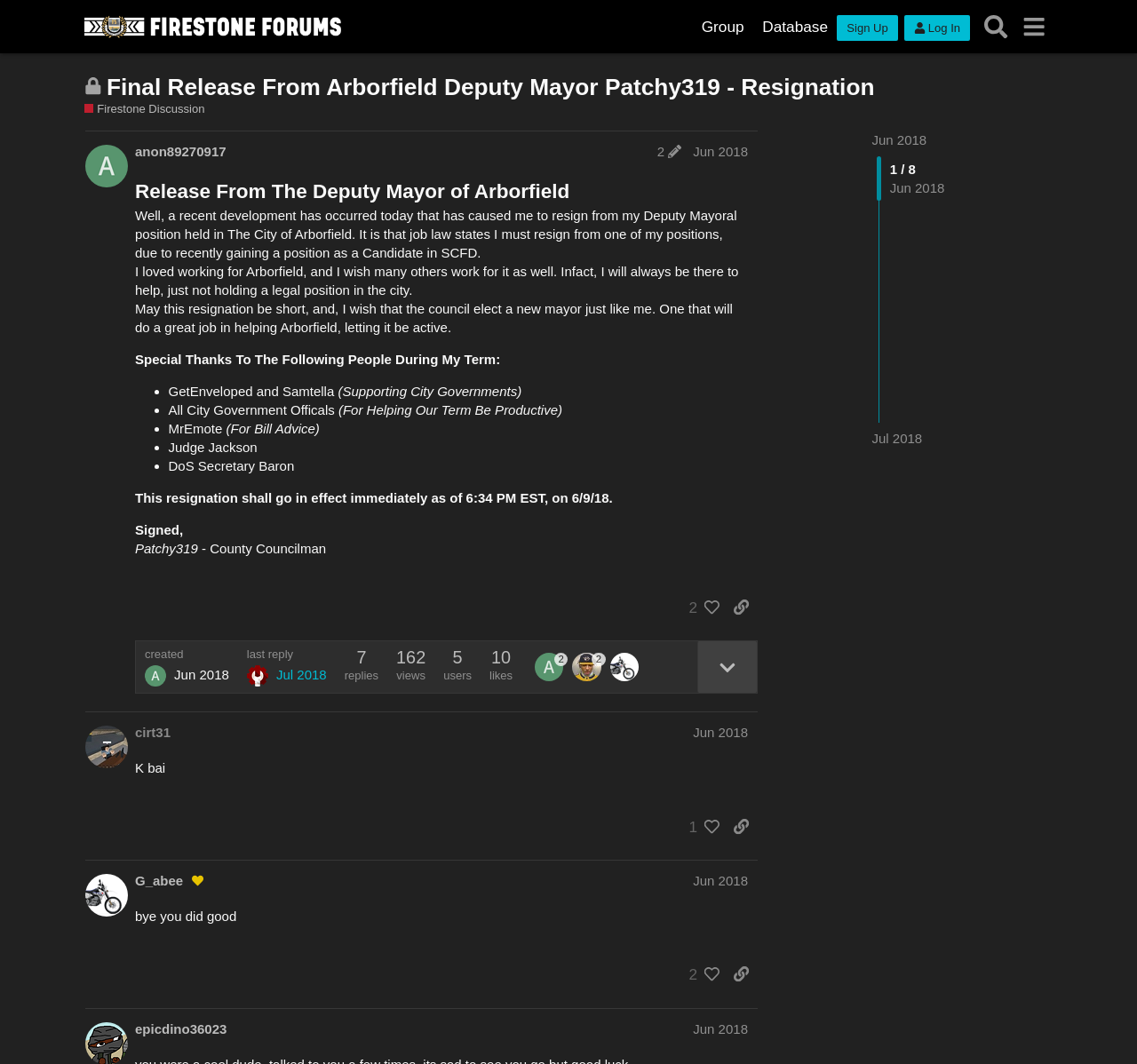Locate the bounding box coordinates of the clickable area to execute the instruction: "Sign Up". Provide the coordinates as four float numbers between 0 and 1, represented as [left, top, right, bottom].

[0.736, 0.014, 0.79, 0.038]